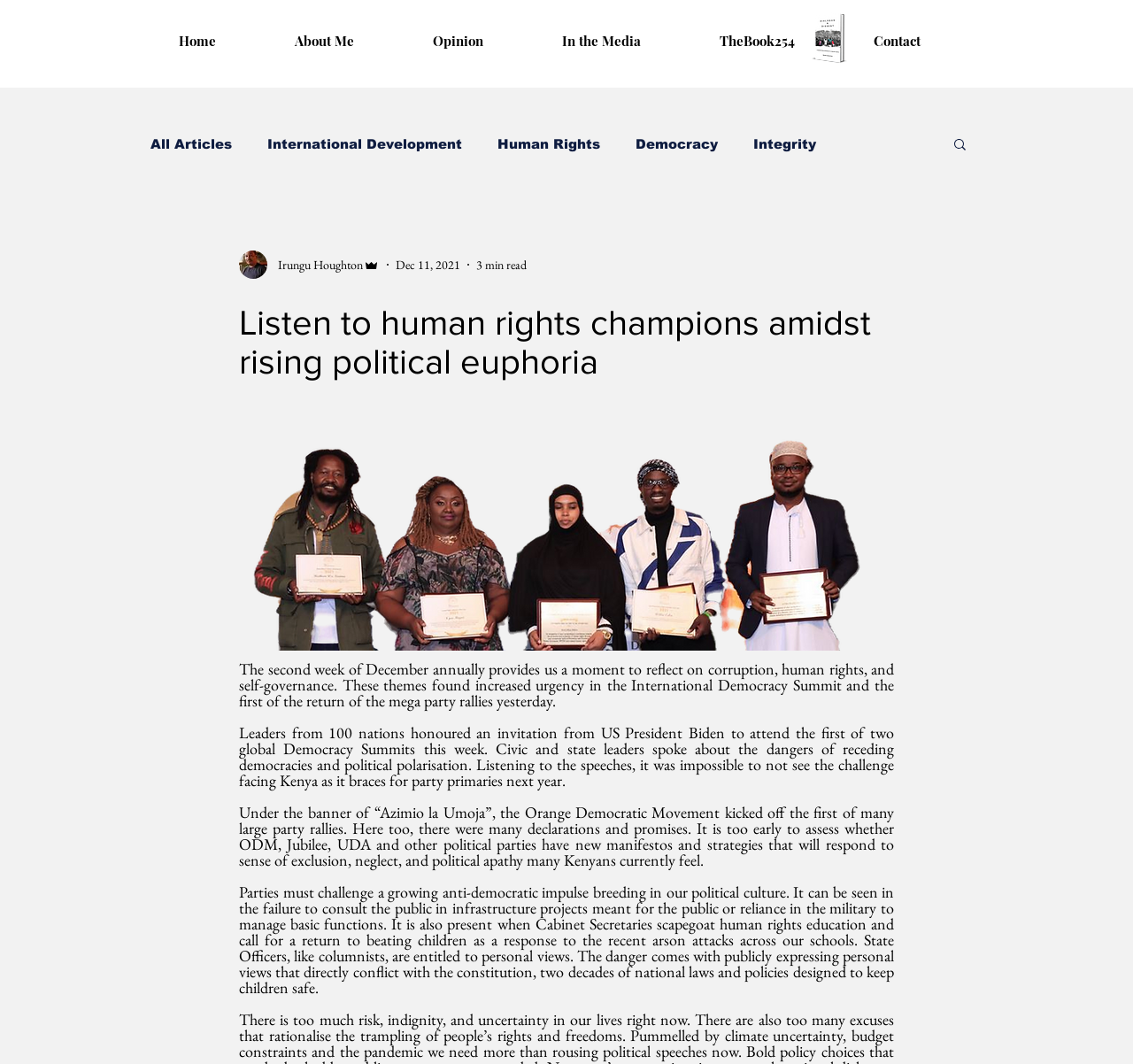Provide the bounding box coordinates of the section that needs to be clicked to accomplish the following instruction: "View the writer's picture."

[0.211, 0.235, 0.236, 0.262]